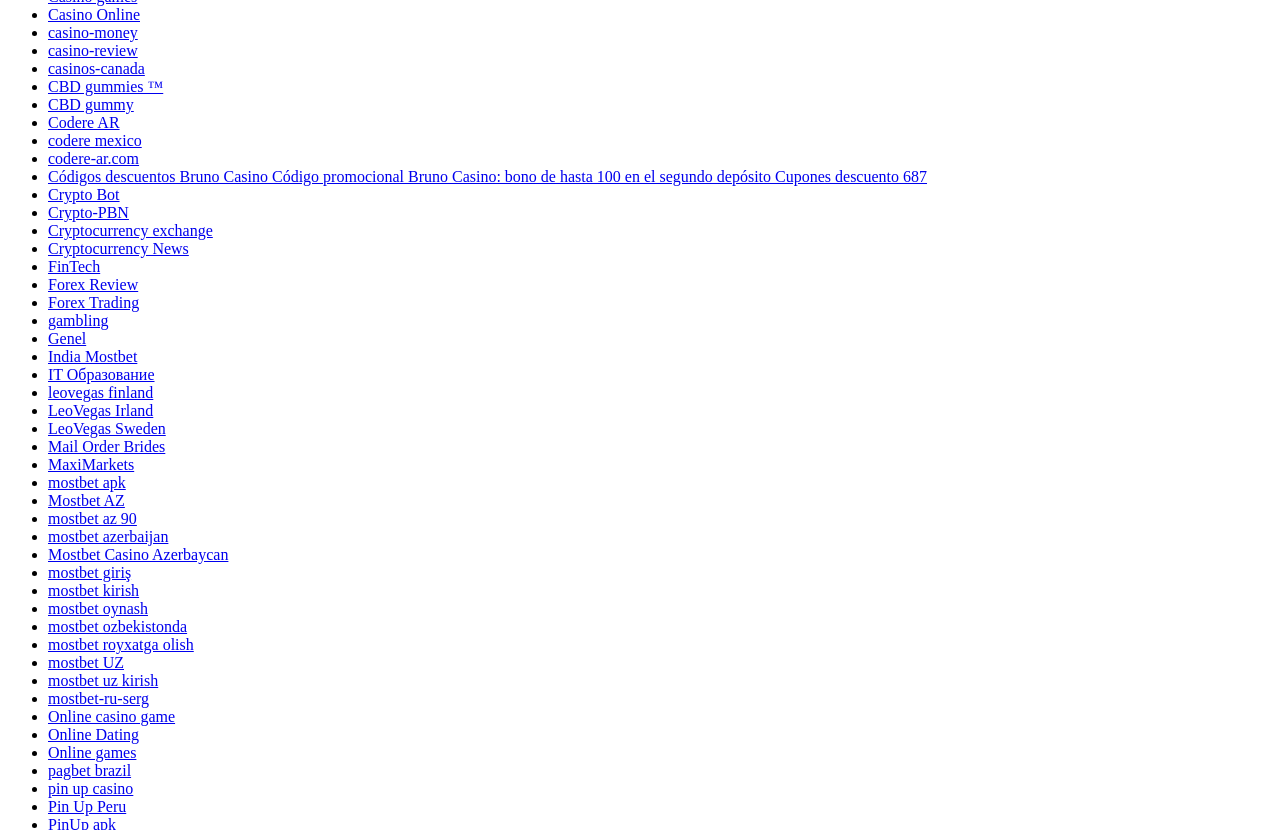Please identify the bounding box coordinates of the element's region that needs to be clicked to fulfill the following instruction: "Explore CBD gummies ™". The bounding box coordinates should consist of four float numbers between 0 and 1, i.e., [left, top, right, bottom].

[0.038, 0.094, 0.128, 0.114]